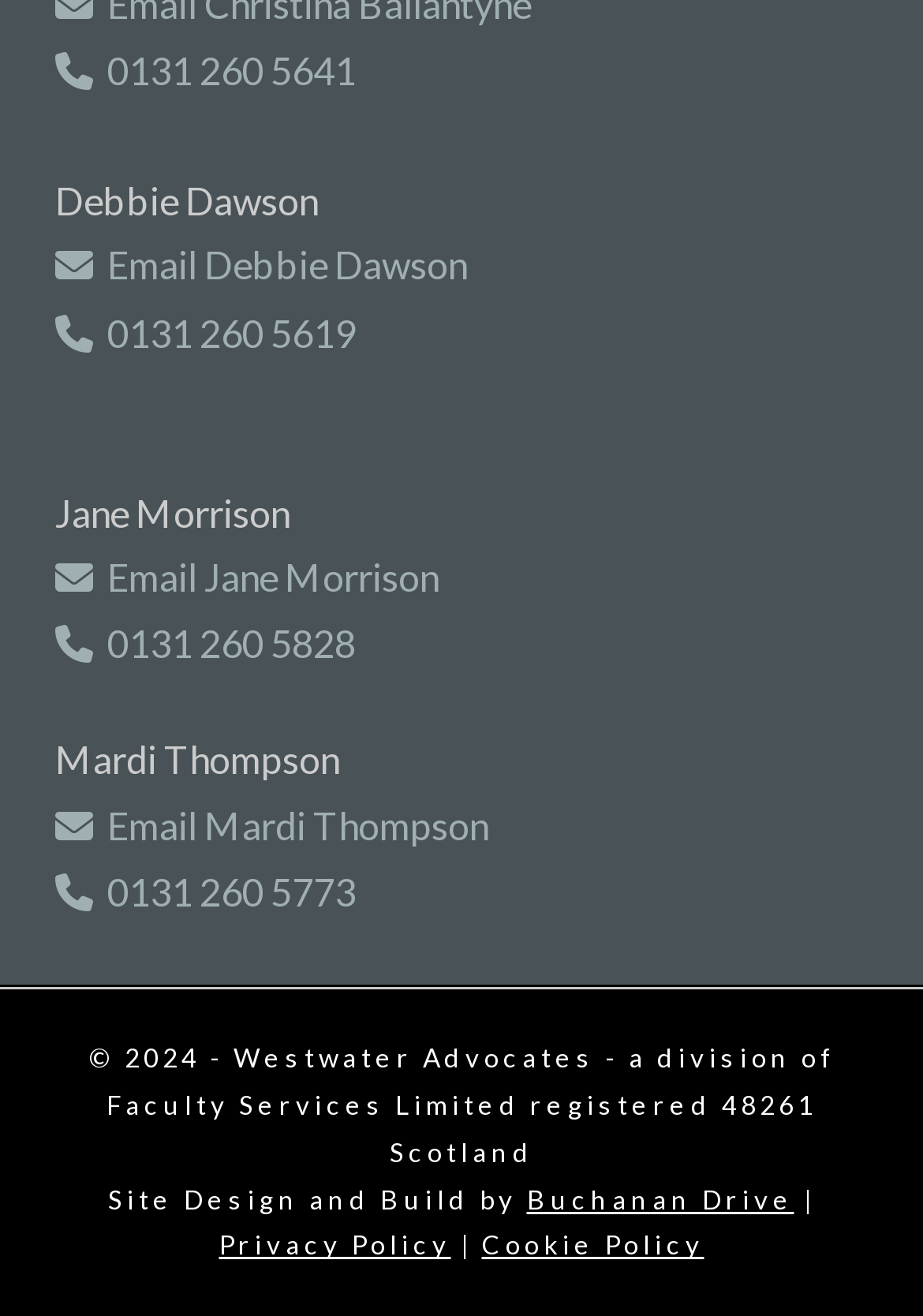How many links are there at the bottom of the webpage?
Provide a one-word or short-phrase answer based on the image.

3